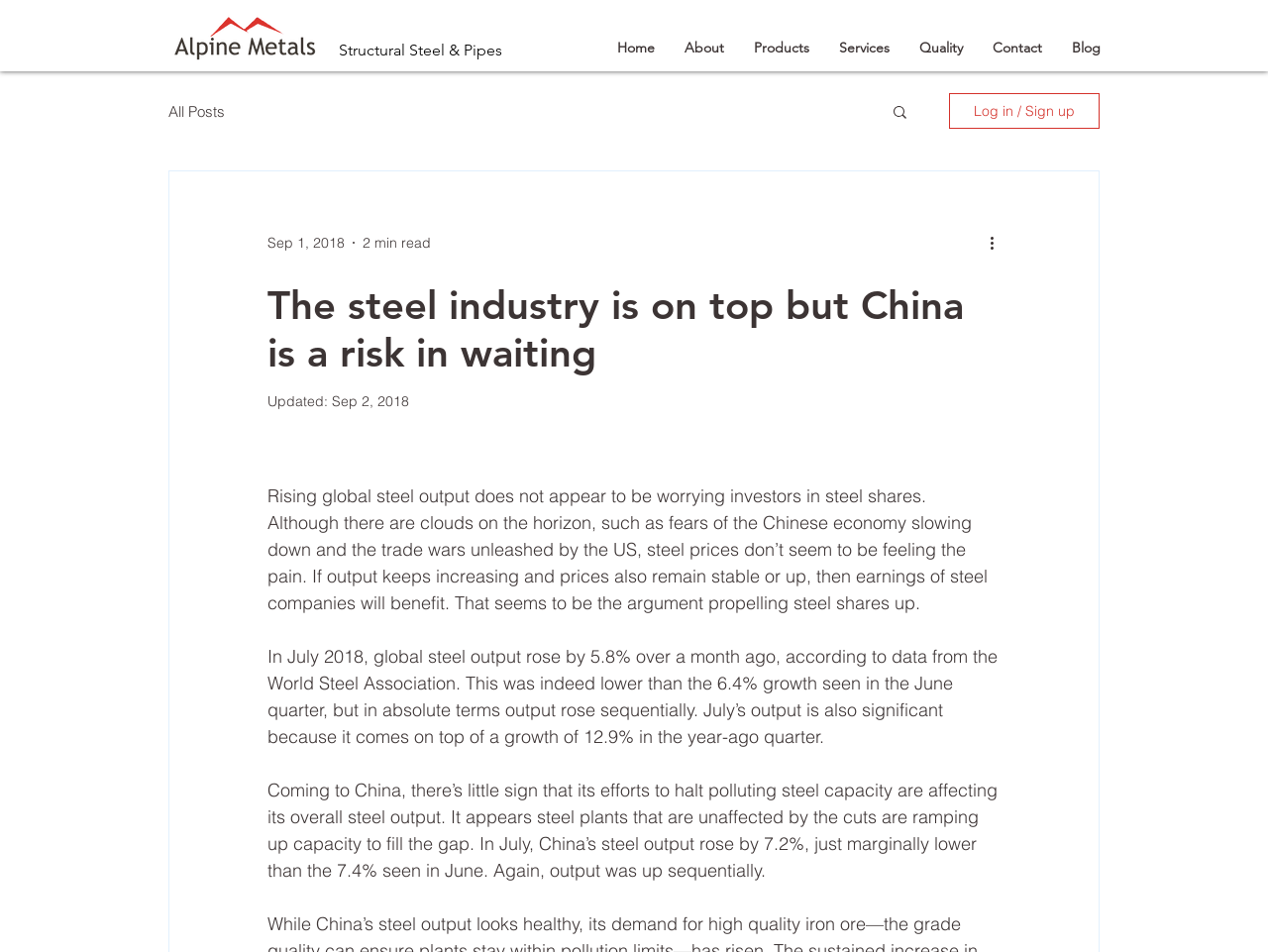Highlight the bounding box coordinates of the element that should be clicked to carry out the following instruction: "Click the 'Home' link". The coordinates must be given as four float numbers ranging from 0 to 1, i.e., [left, top, right, bottom].

[0.475, 0.034, 0.528, 0.066]